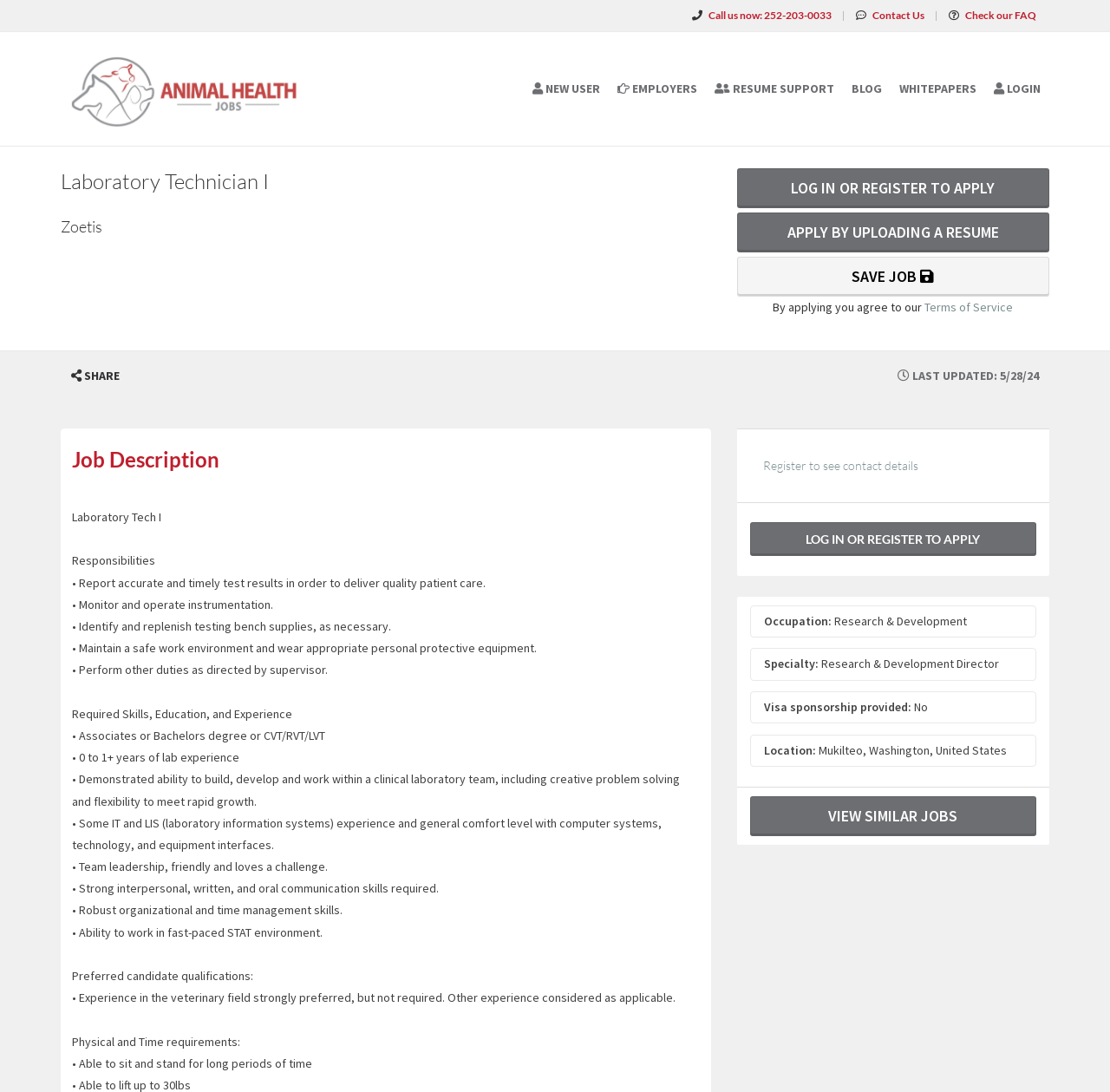Determine the main heading of the webpage and generate its text.

Laboratory Technician I